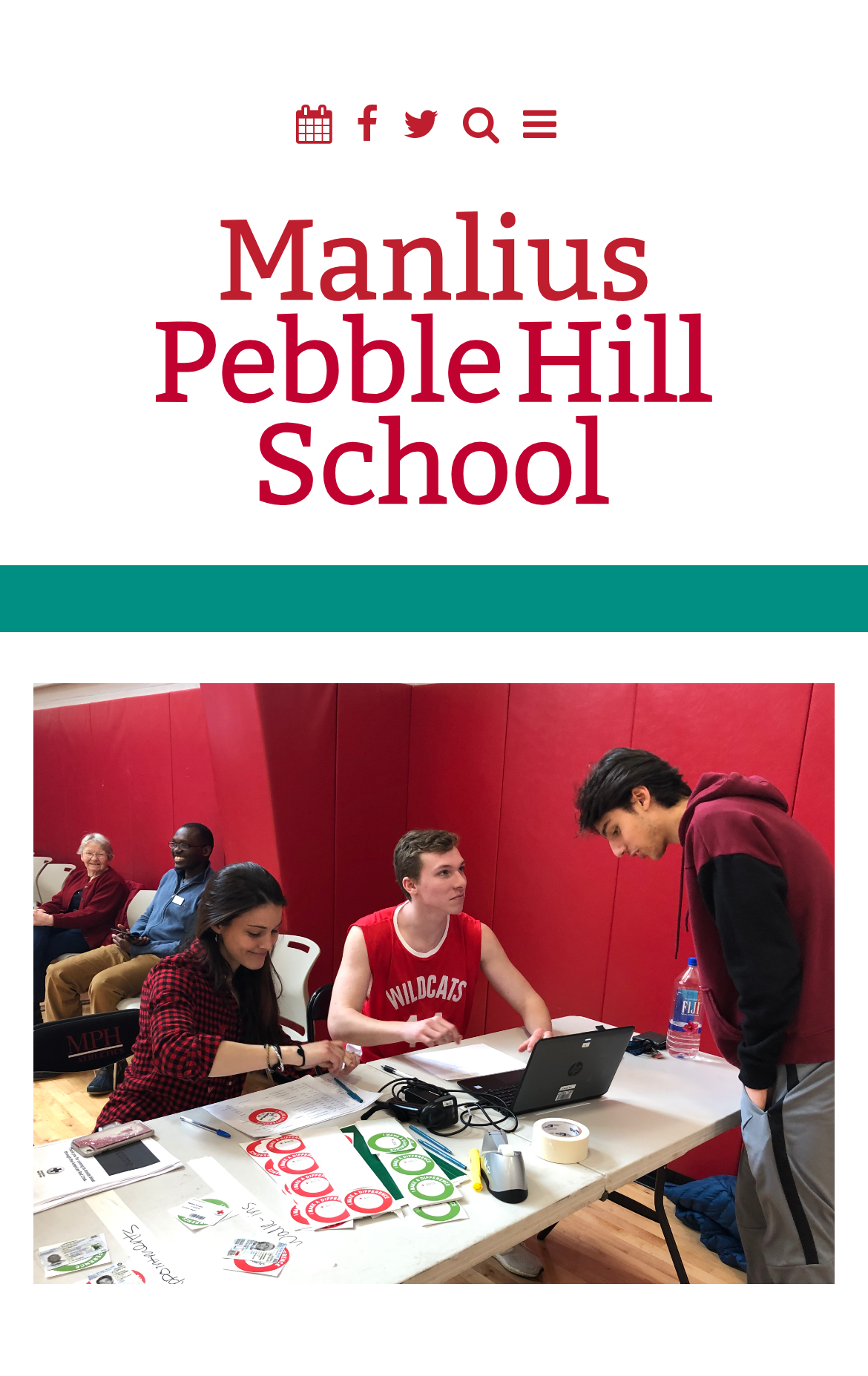How many links are present at the top of the webpage?
Refer to the screenshot and respond with a concise word or phrase.

5